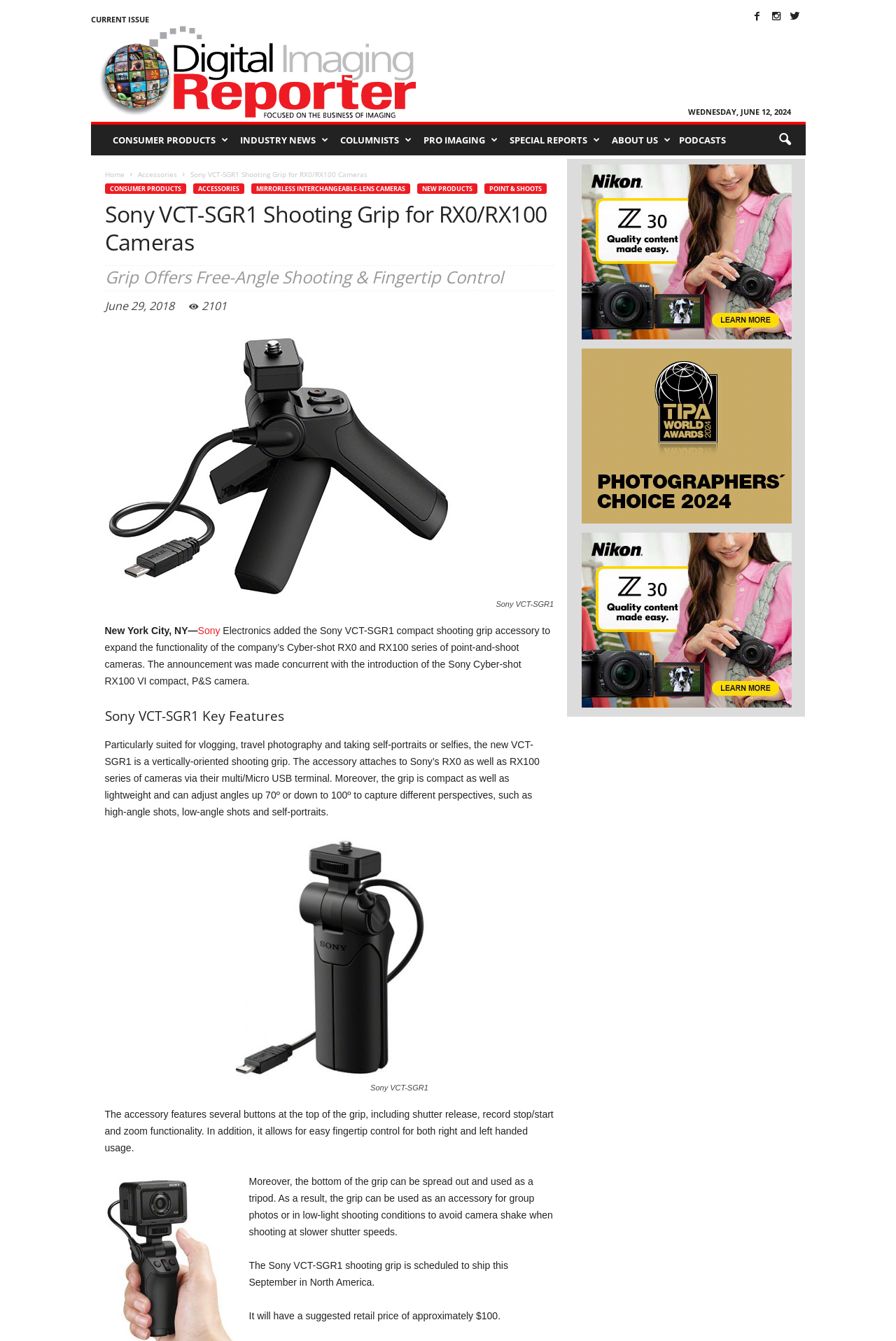Examine the screenshot and answer the question in as much detail as possible: What is the name of the shooting grip accessory?

The name of the shooting grip accessory is mentioned in the heading 'Sony VCT-SGR1 Shooting Grip for RX0/RX100 Cameras' and also in the text 'Sony Electronics added the Sony VCT-SGR1 compact shooting grip accessory...'.